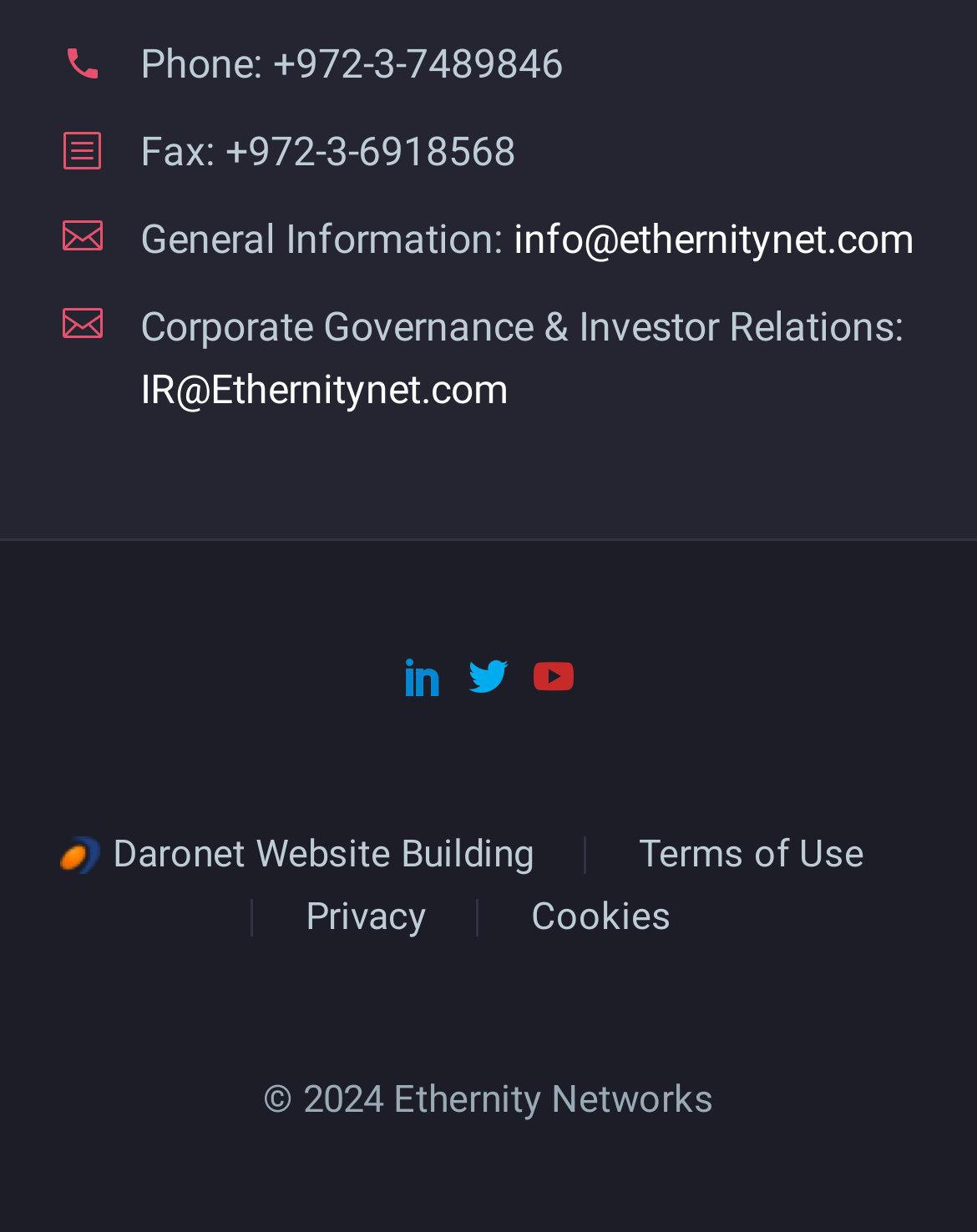Find the bounding box coordinates for the HTML element described in this sentence: "title="LinkedIn"". Provide the coordinates as four float numbers between 0 and 1, in the format [left, top, right, bottom].

[0.413, 0.532, 0.454, 0.564]